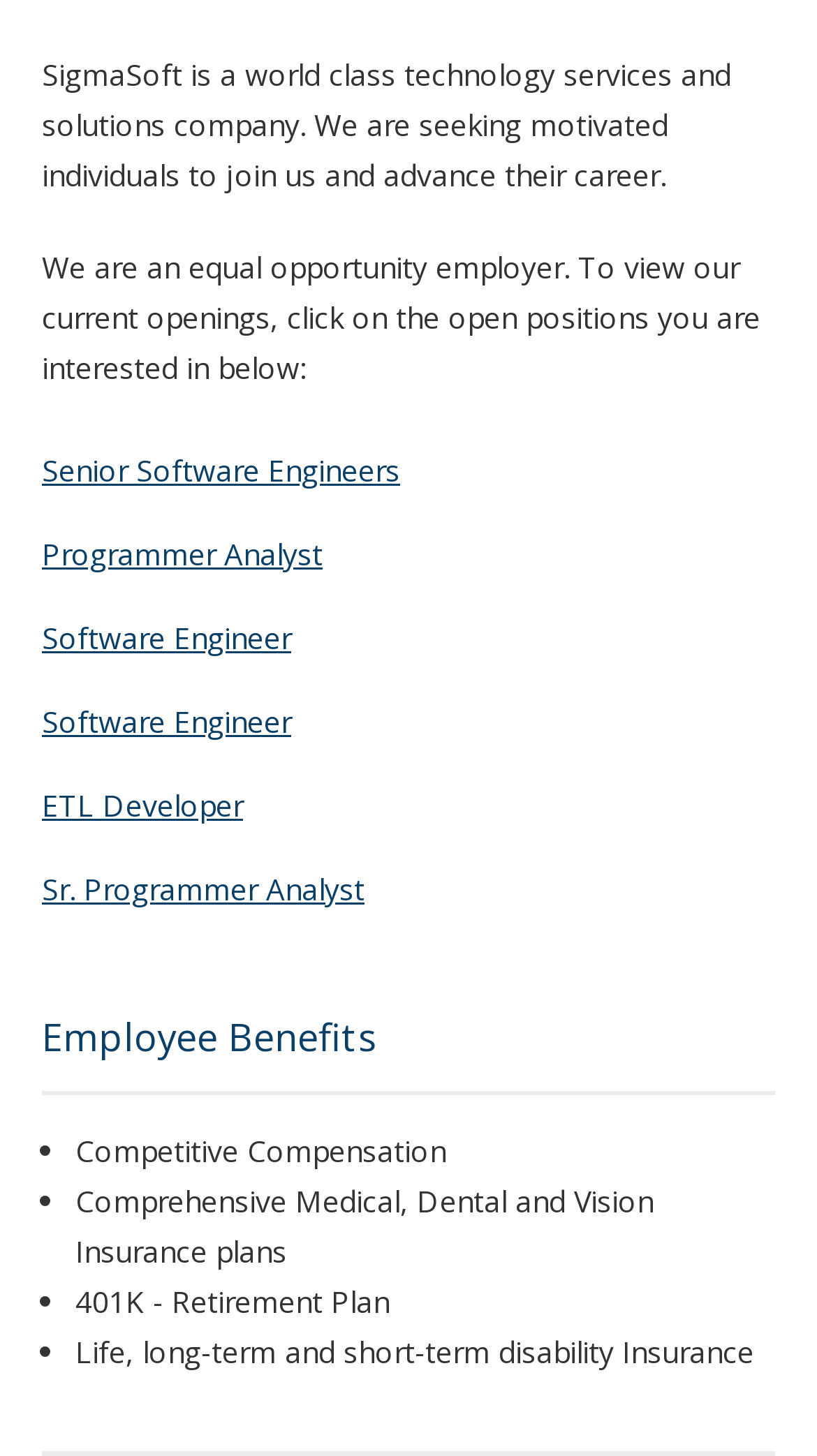Please provide the bounding box coordinates for the UI element as described: "Case Studies". The coordinates must be four floats between 0 and 1, represented as [left, top, right, bottom].

[0.051, 0.474, 0.949, 0.517]